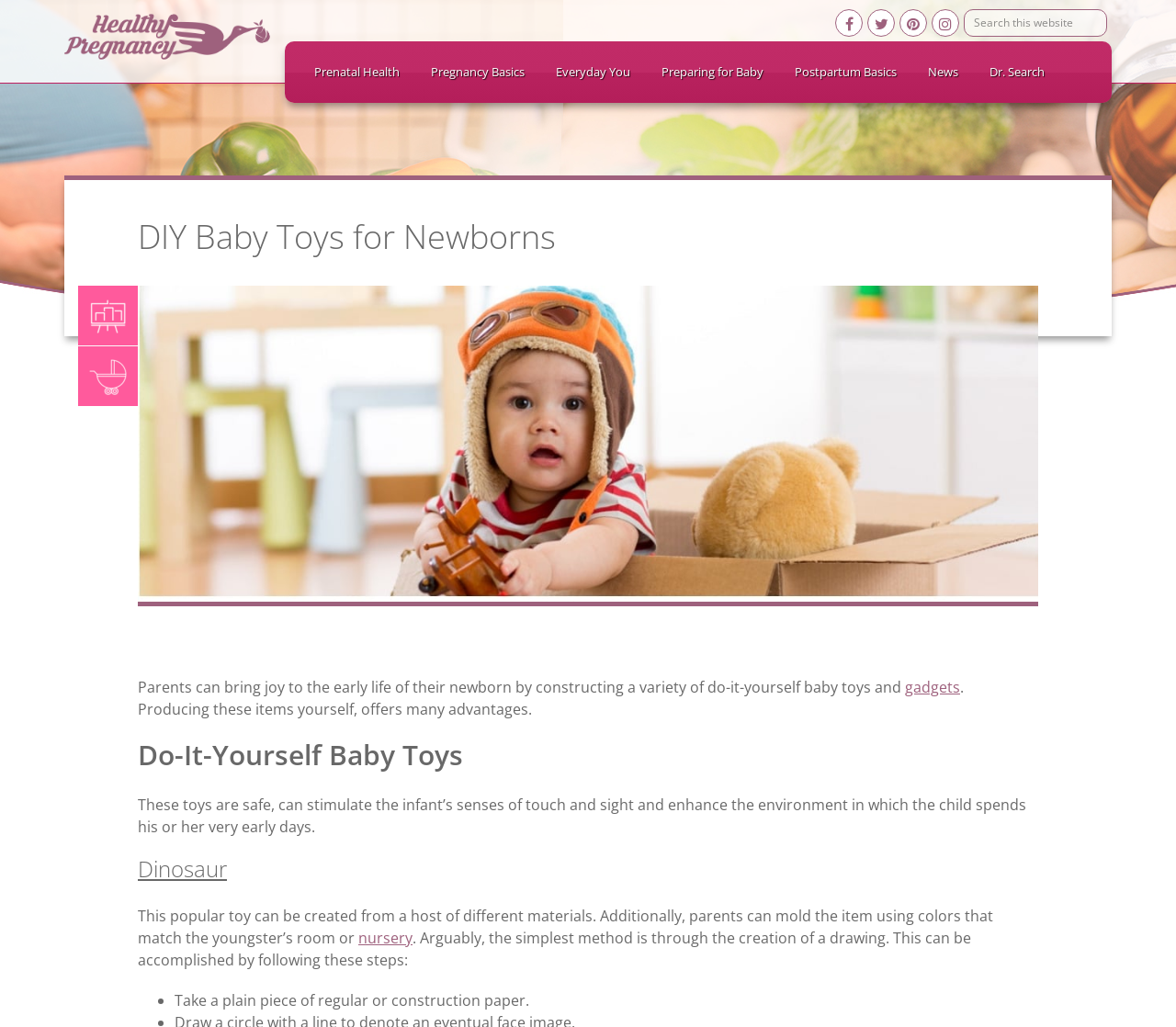Predict the bounding box of the UI element based on this description: "Preparing for Baby".

[0.549, 0.04, 0.662, 0.1]